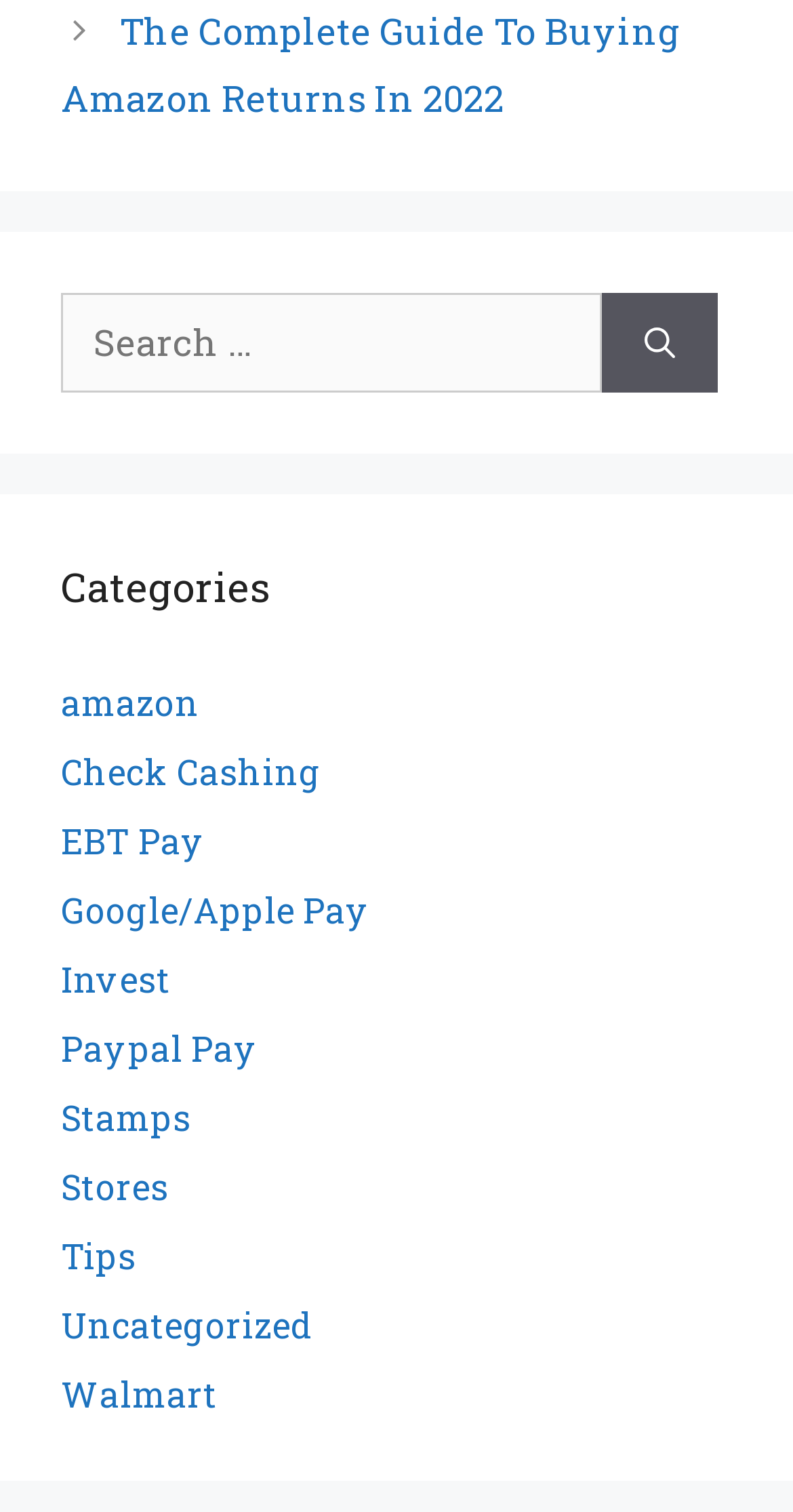Find the bounding box of the UI element described as: "Paypal Pay". The bounding box coordinates should be given as four float values between 0 and 1, i.e., [left, top, right, bottom].

[0.077, 0.678, 0.326, 0.709]